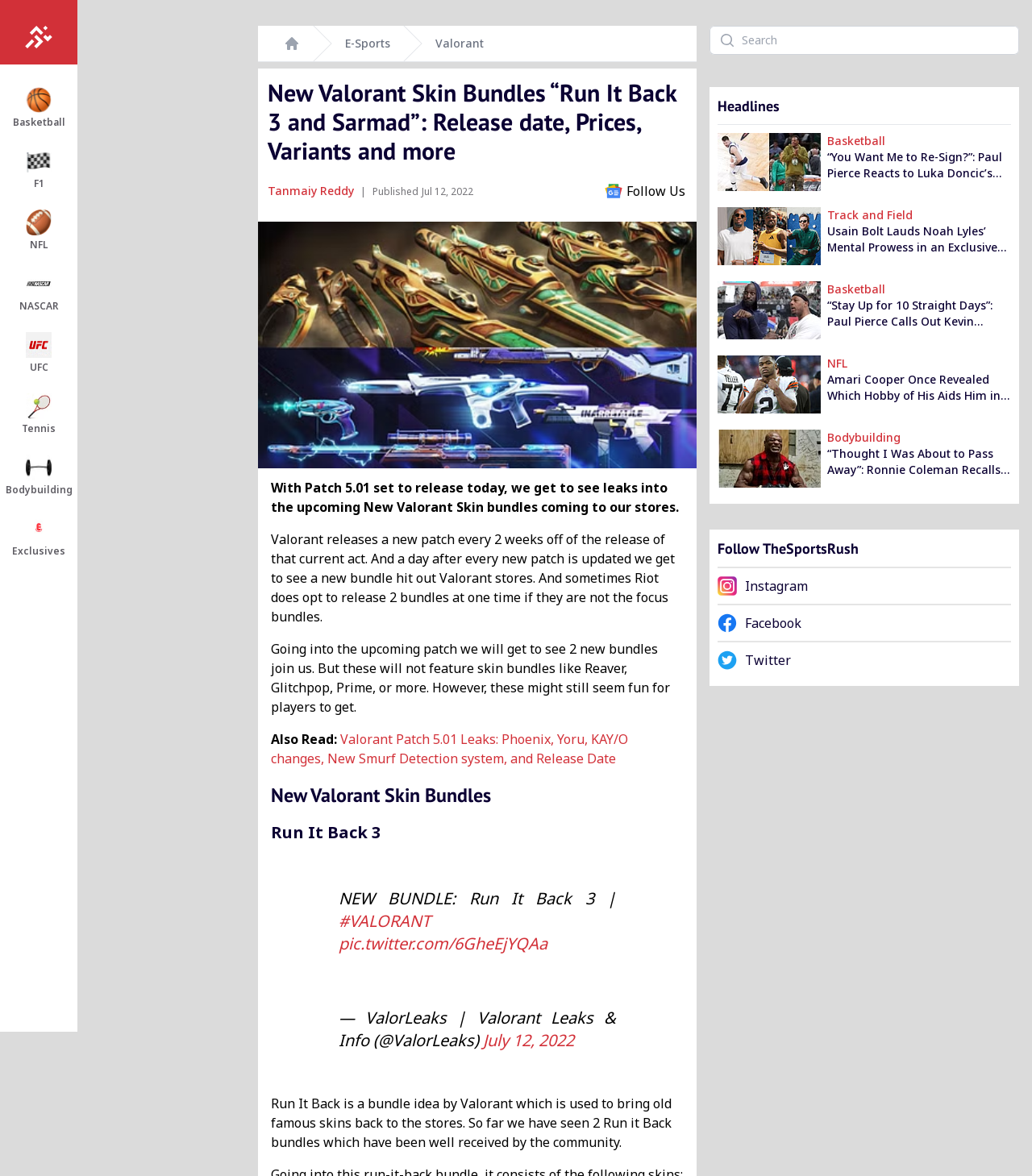Give a one-word or one-phrase response to the question:
What is the name of the author of the article?

Tanmaiy Reddy